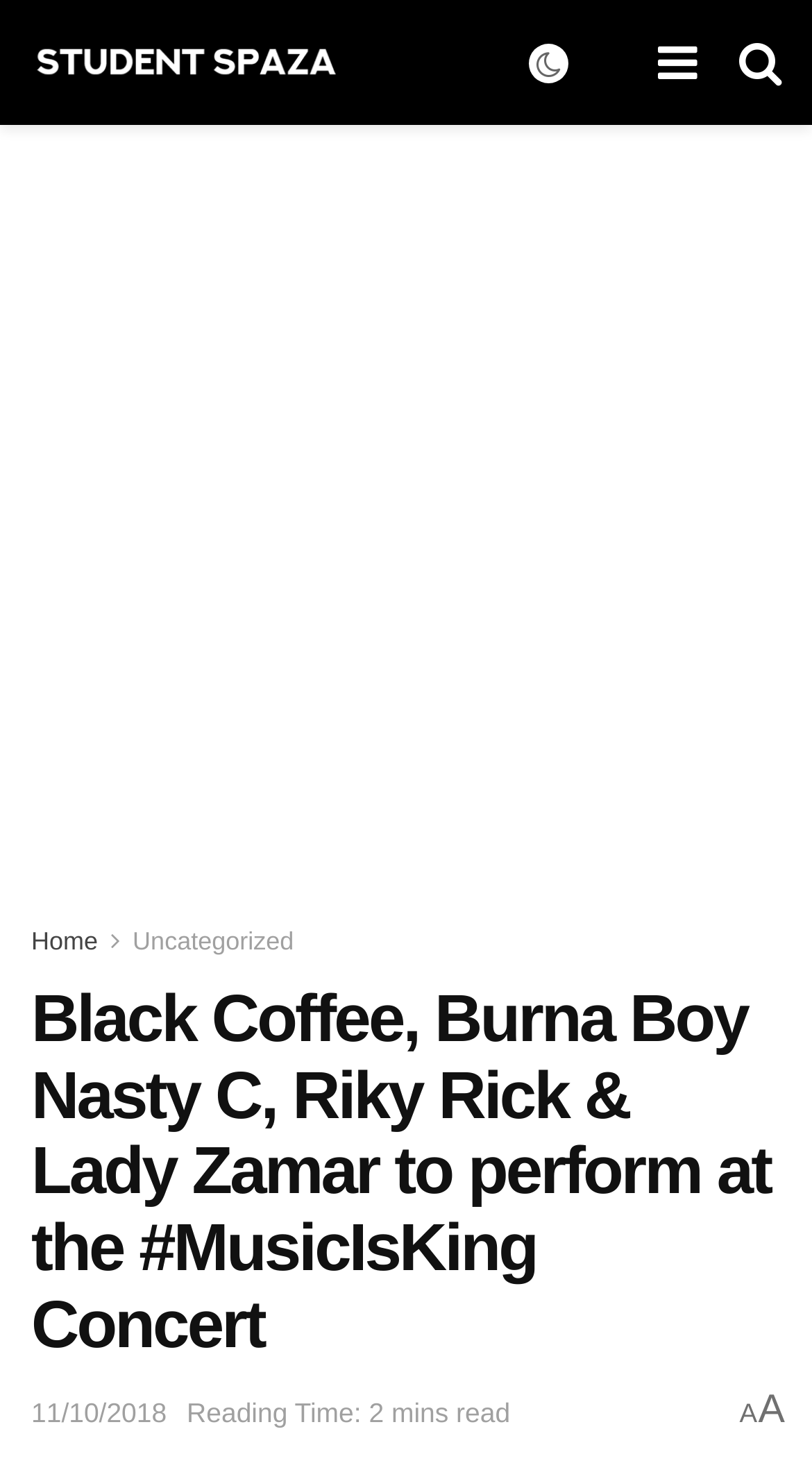Describe the entire webpage, focusing on both content and design.

The webpage appears to be an article or blog post about a music concert. At the top left, there is a logo or image of "STUDENT SPAZA" with a link to the website. On the top right, there are two social media icons, one for Facebook and one for Twitter. 

Below the logo, there is a large advertisement that spans the entire width of the page. 

The main content of the webpage is a heading that reads "Black Coffee, Burna Boy Nasty C, Riky Rick & Lady Zamar to perform at the #MusicIsKing Concert". This heading is centered near the top of the page. 

Below the heading, there are two links to navigate to other parts of the website: "Home" on the left and "Uncategorized" on the right. 

At the bottom of the page, there is information about the article, including the date "11/10/2018" on the left and "Reading Time: 2 mins read" on the right. There is also a small "A" icon on the bottom right, possibly indicating the font size.